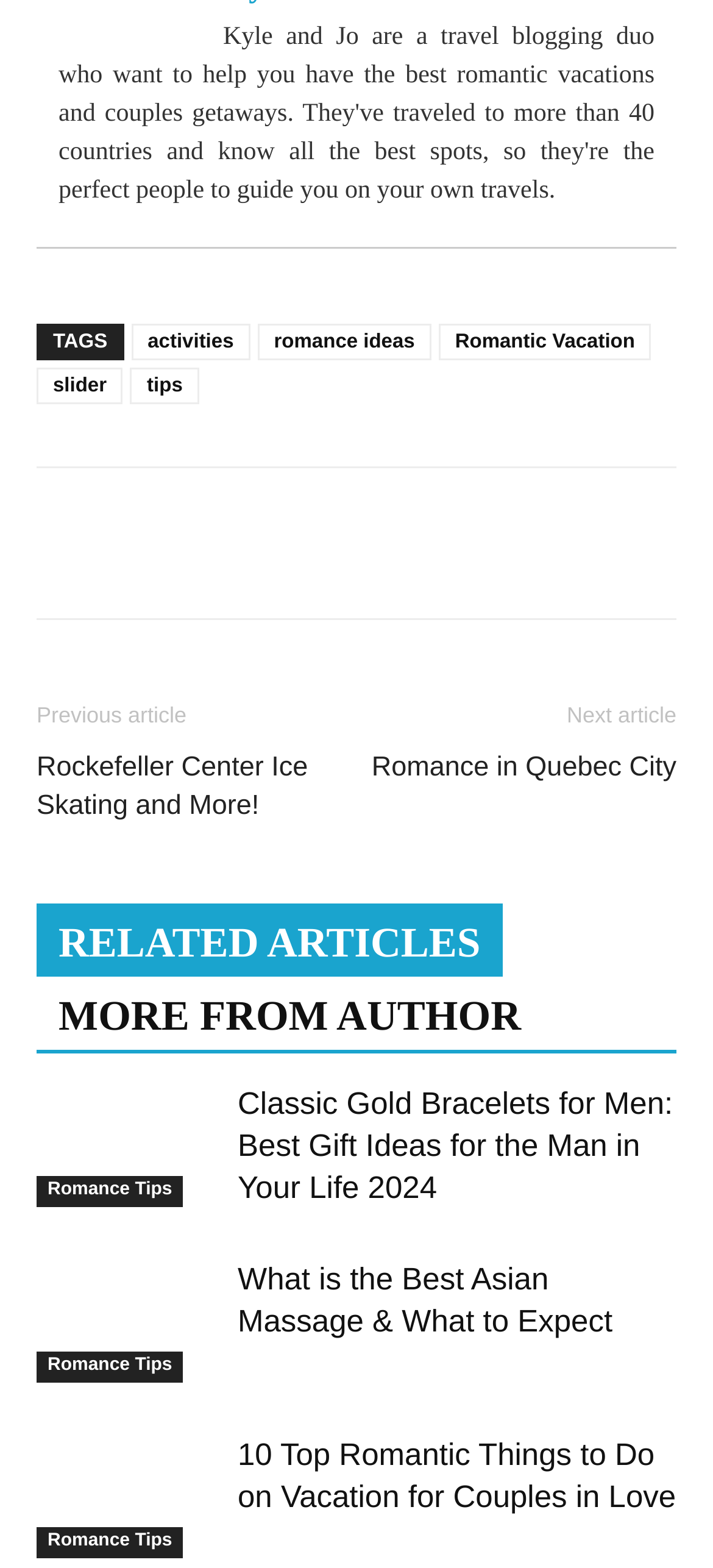Identify the bounding box coordinates of the part that should be clicked to carry out this instruction: "click on romantic vacation ideas".

[0.051, 0.172, 0.793, 0.234]